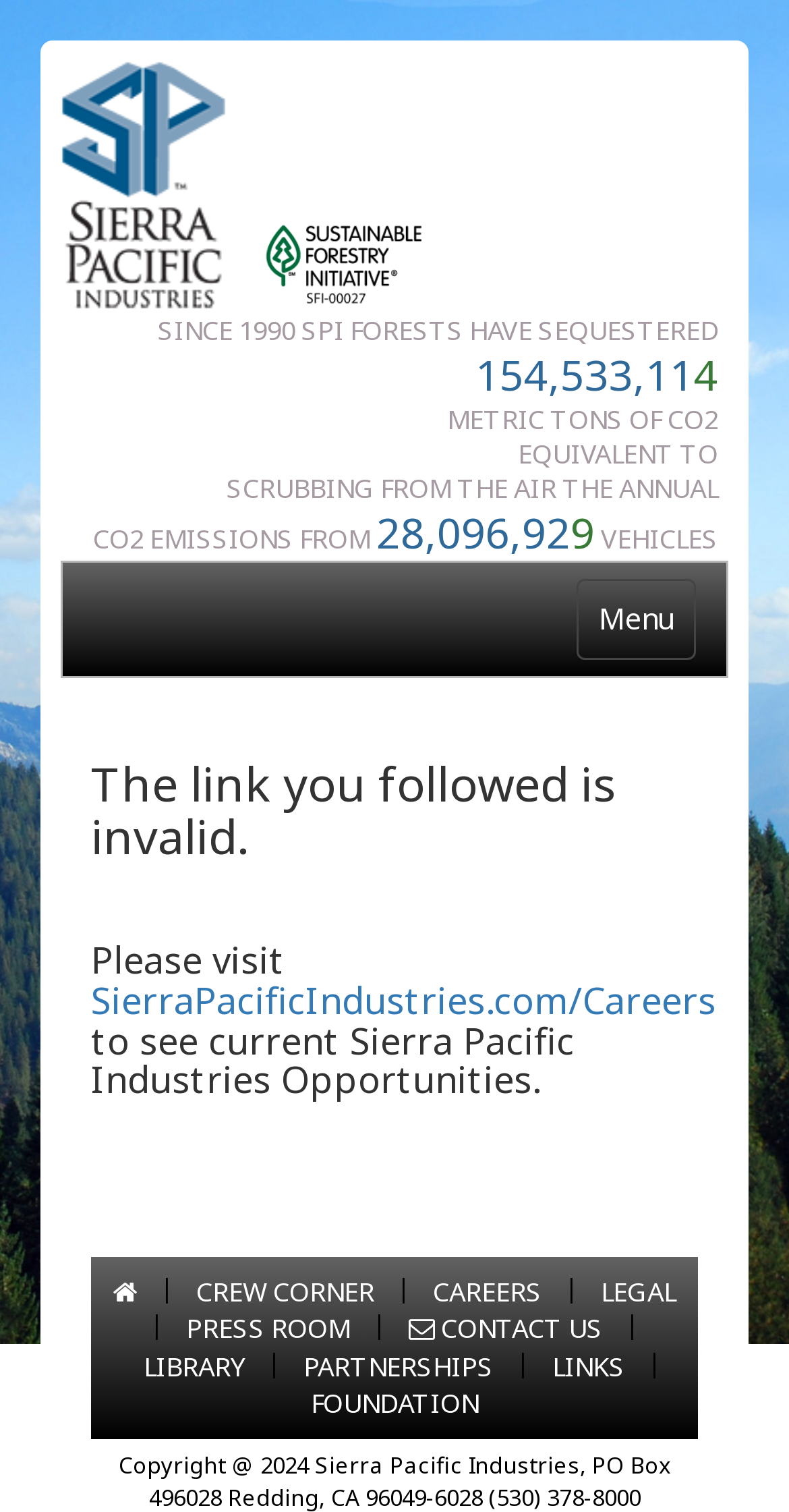Respond with a single word or phrase to the following question:
What is the company name on the top left?

Sierra Pacific Industries